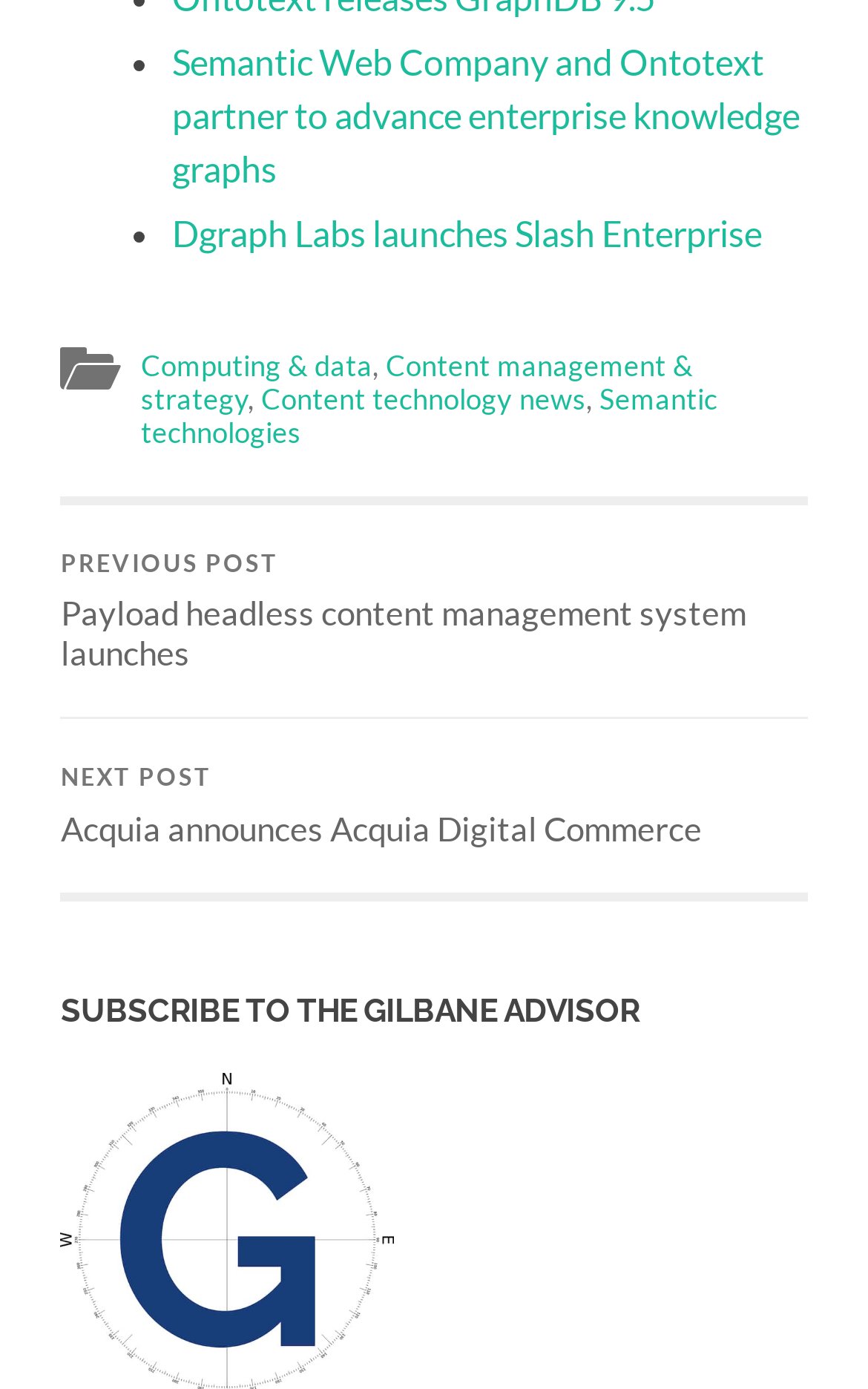How many news items are listed?
Please provide a full and detailed response to the question.

I counted the number of links on the webpage that appear to be news items, each preceded by a list marker ('•'). There are 5 such links.